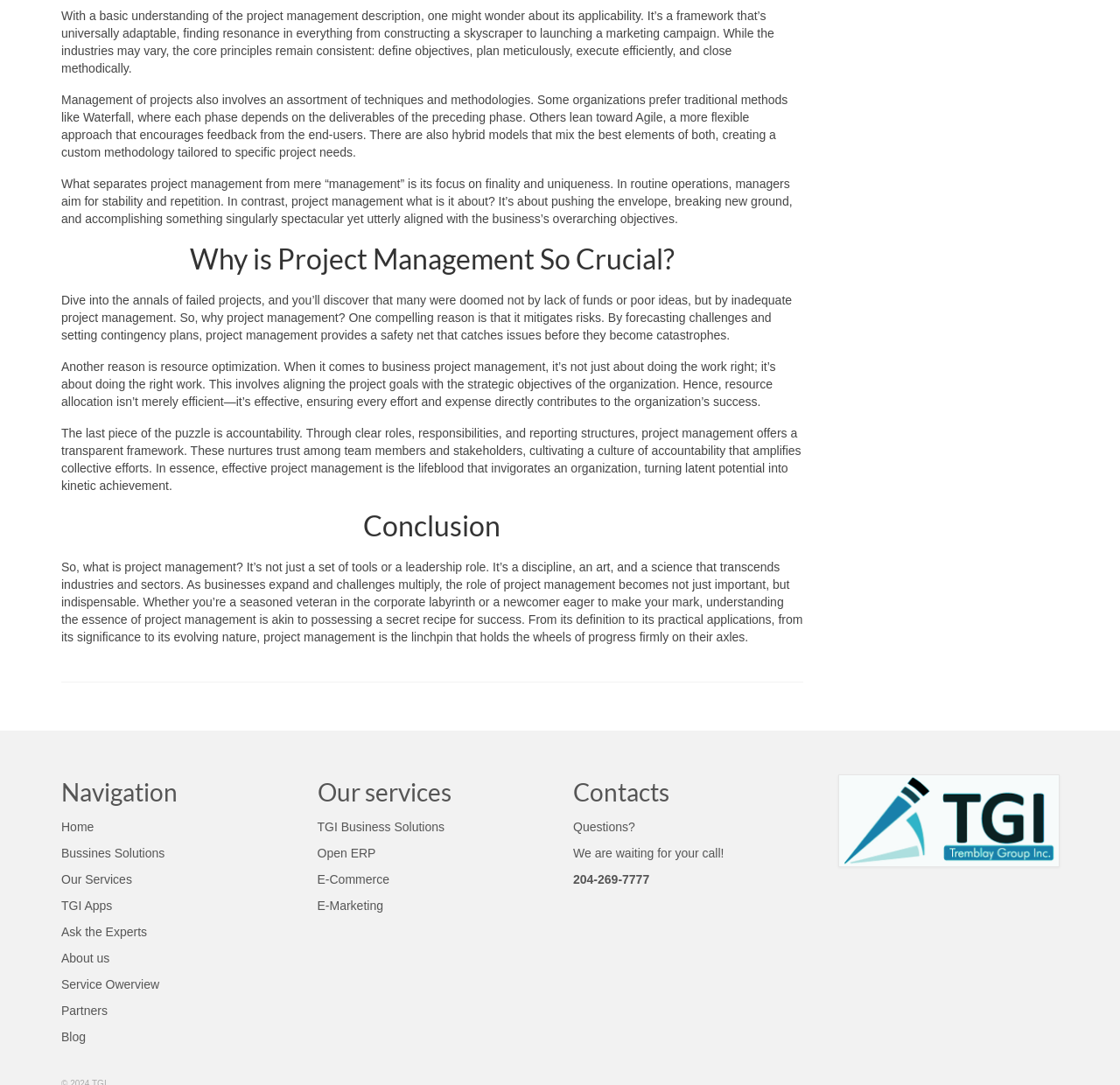Locate the bounding box coordinates of the element that should be clicked to fulfill the instruction: "Click on 'TGI Business Solutions'".

[0.283, 0.756, 0.397, 0.769]